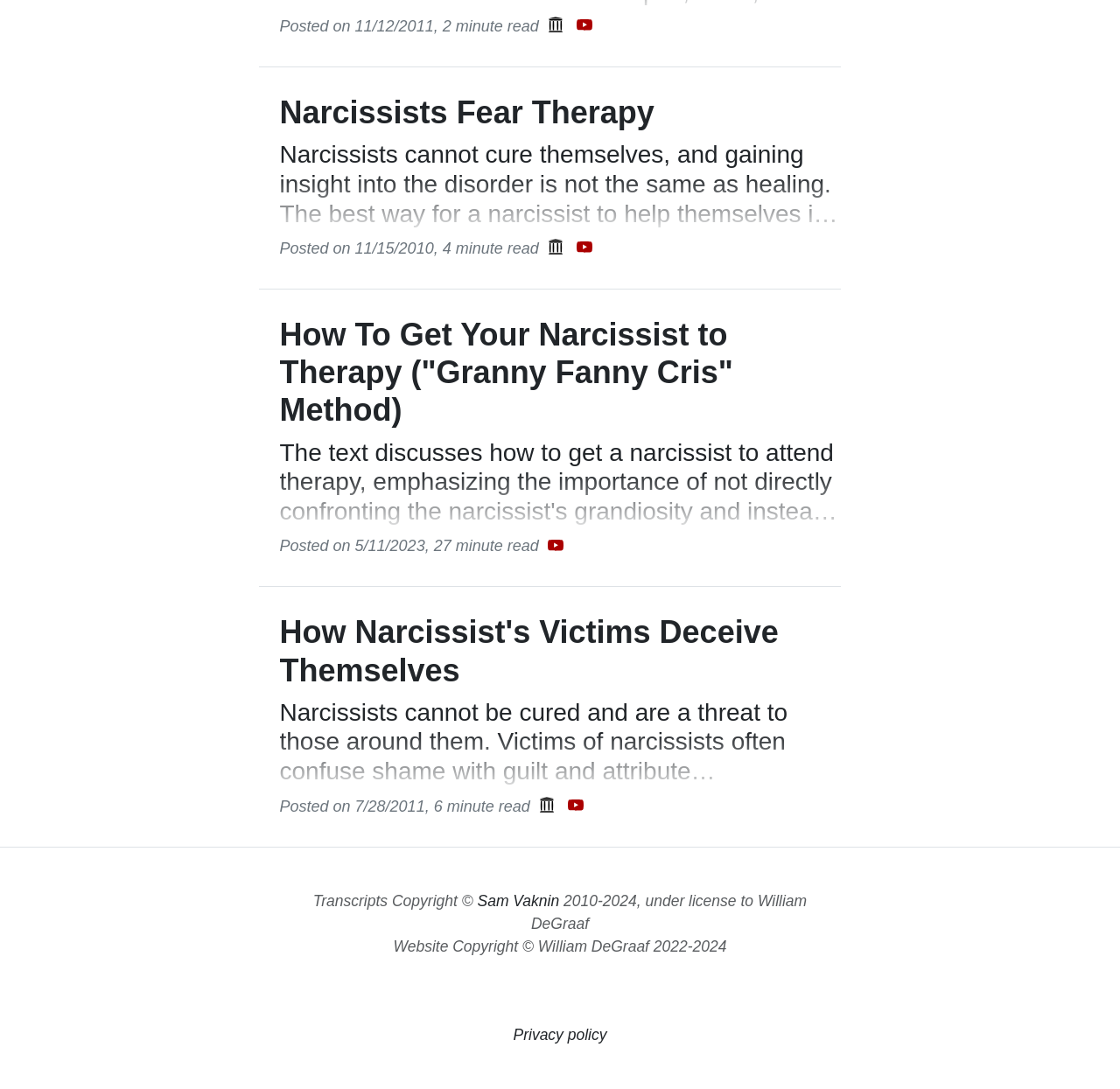Use a single word or phrase to answer the question:
What is the date of the first article?

11/12/2011